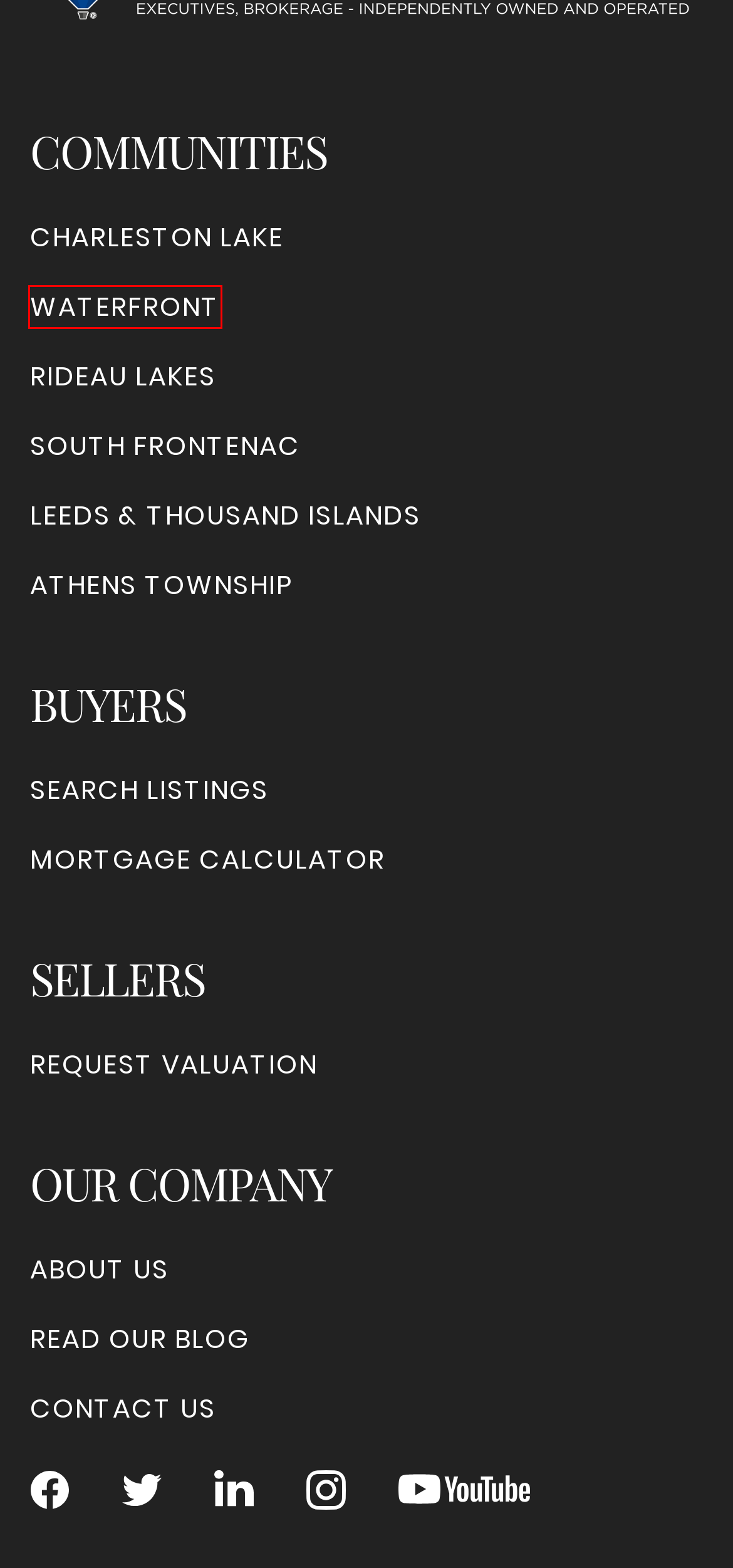You are presented with a screenshot of a webpage with a red bounding box. Select the webpage description that most closely matches the new webpage after clicking the element inside the red bounding box. The options are:
A. 131 Mulley Lane, Elgin Property Listing: MLS® #1386008
B. About Heather & Wilf | REMAX Rise
C. Rideau Lakes Real Estate
D. Leeds & Thousand Islands Real Estate
E. 1651 Sandy Beach Lane, Kingston Property Listing: MLS® #40593871
F. Charleston Lake Real Estate Blog
G. Mortgage Calculator
H. Waterfront Real Estate

H